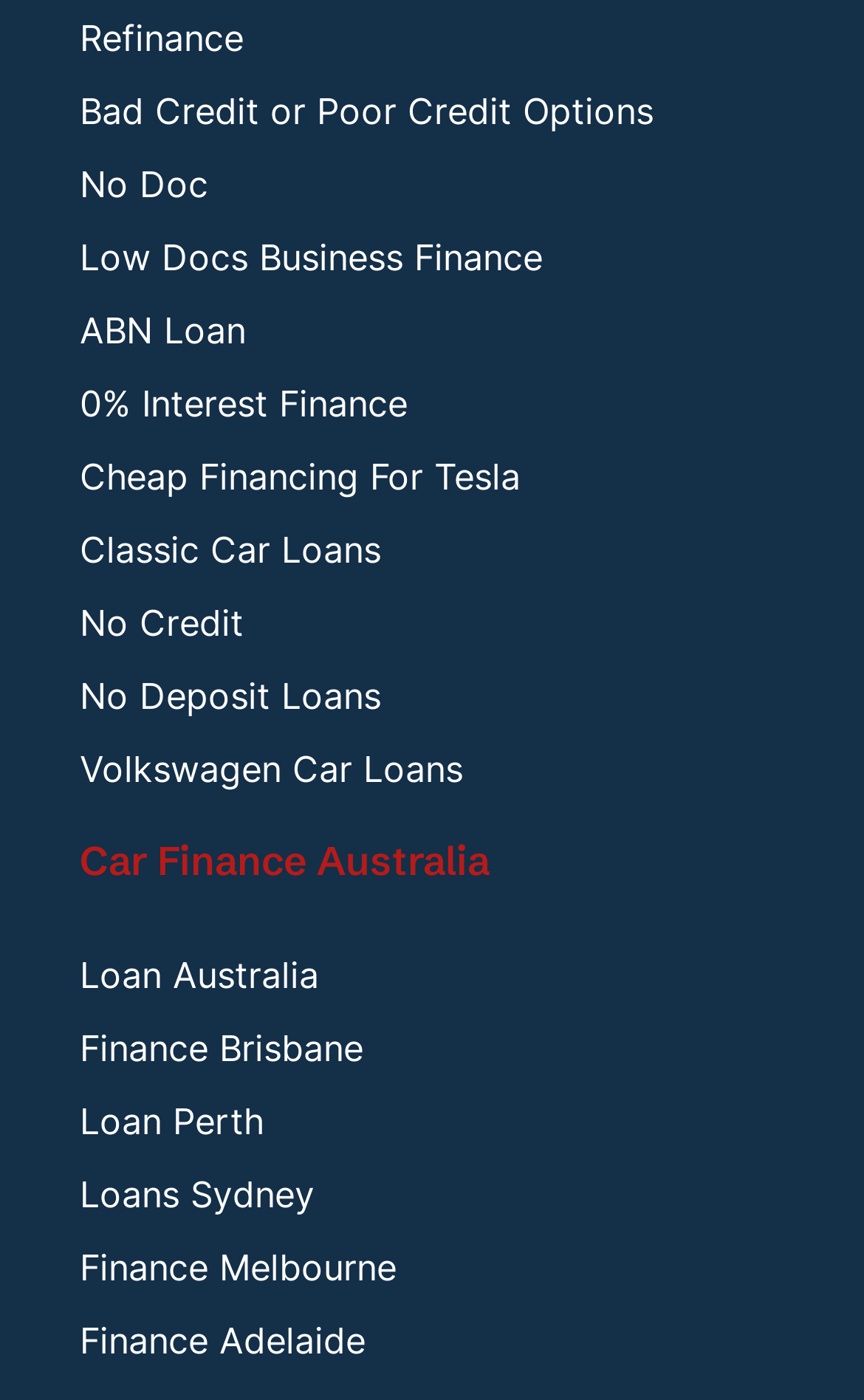Refer to the screenshot and answer the following question in detail:
How many cities are mentioned for finance options?

I looked at the links on the webpage and found mentions of five cities: Brisbane, Perth, Sydney, Melbourne, and Adelaide. These cities are mentioned as having finance options available.